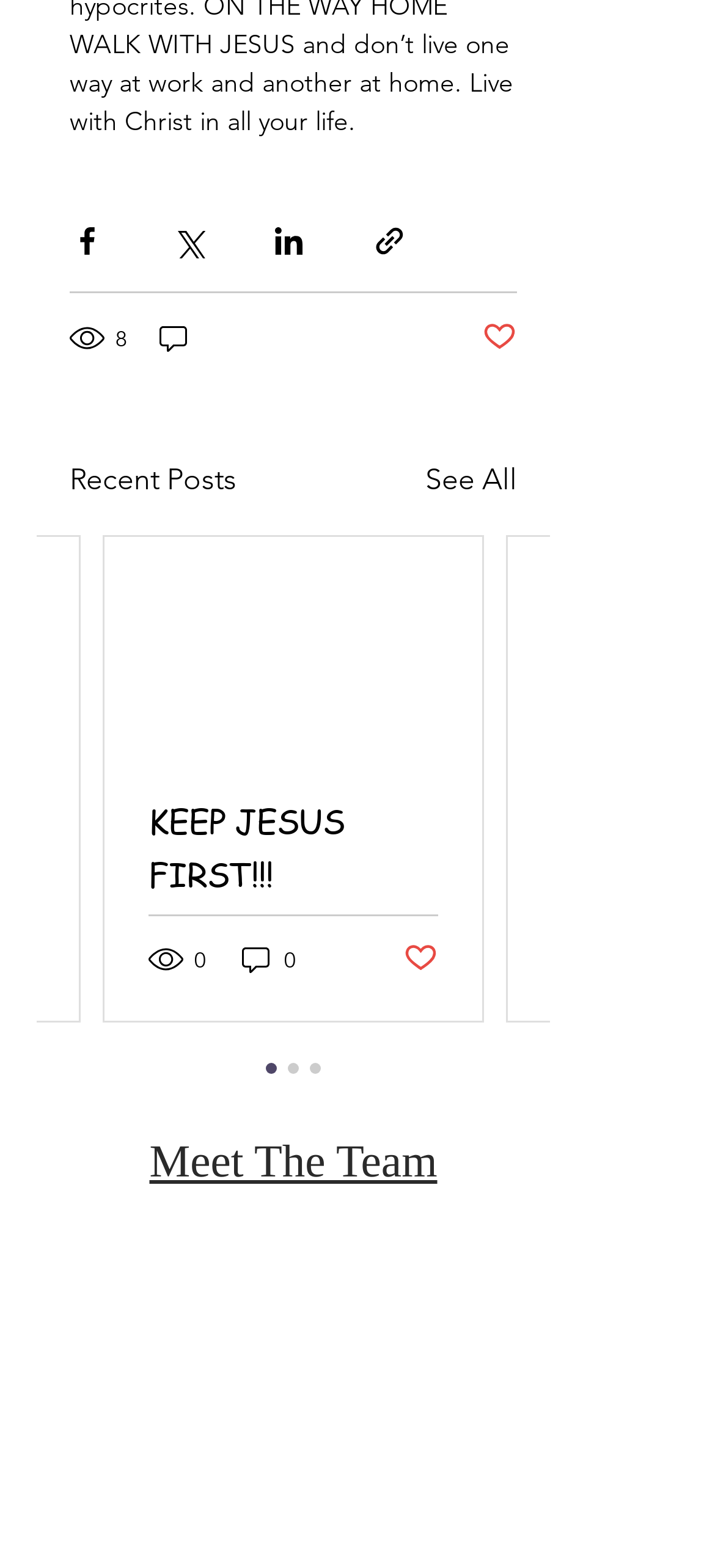How many comments does the first post have?
Answer the question using a single word or phrase, according to the image.

0